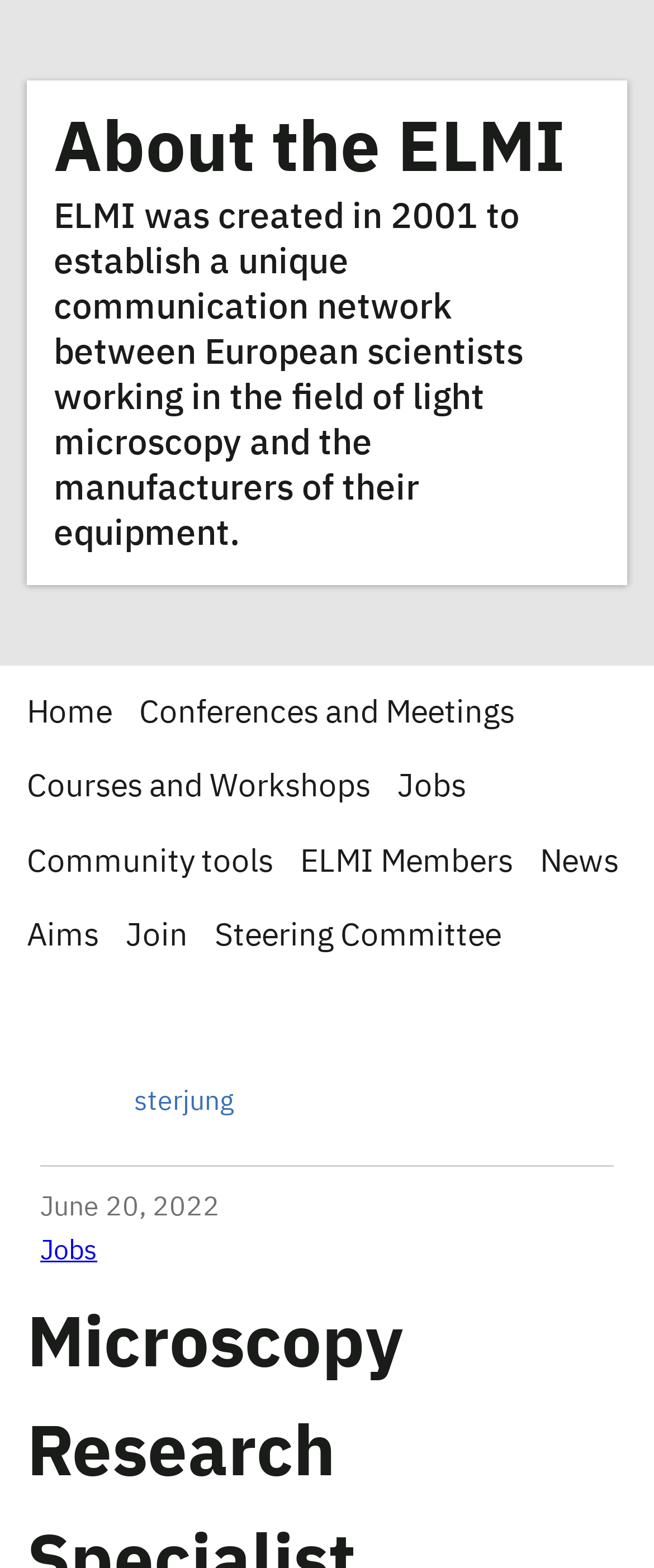Provide your answer to the question using just one word or phrase: What is the date of the latest news?

June 20, 2022